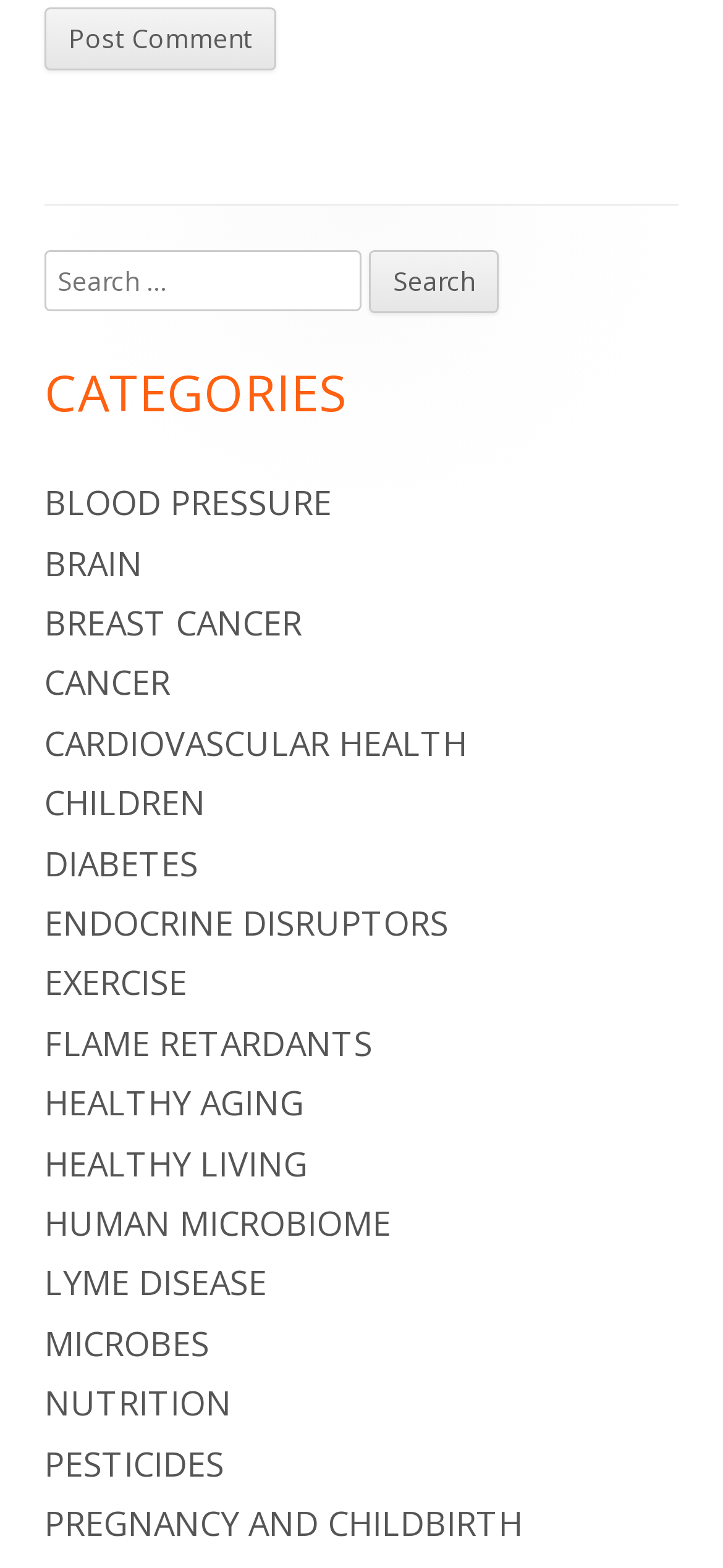Pinpoint the bounding box coordinates of the area that should be clicked to complete the following instruction: "Click on the 'Post Comment' button". The coordinates must be given as four float numbers between 0 and 1, i.e., [left, top, right, bottom].

[0.062, 0.005, 0.382, 0.045]